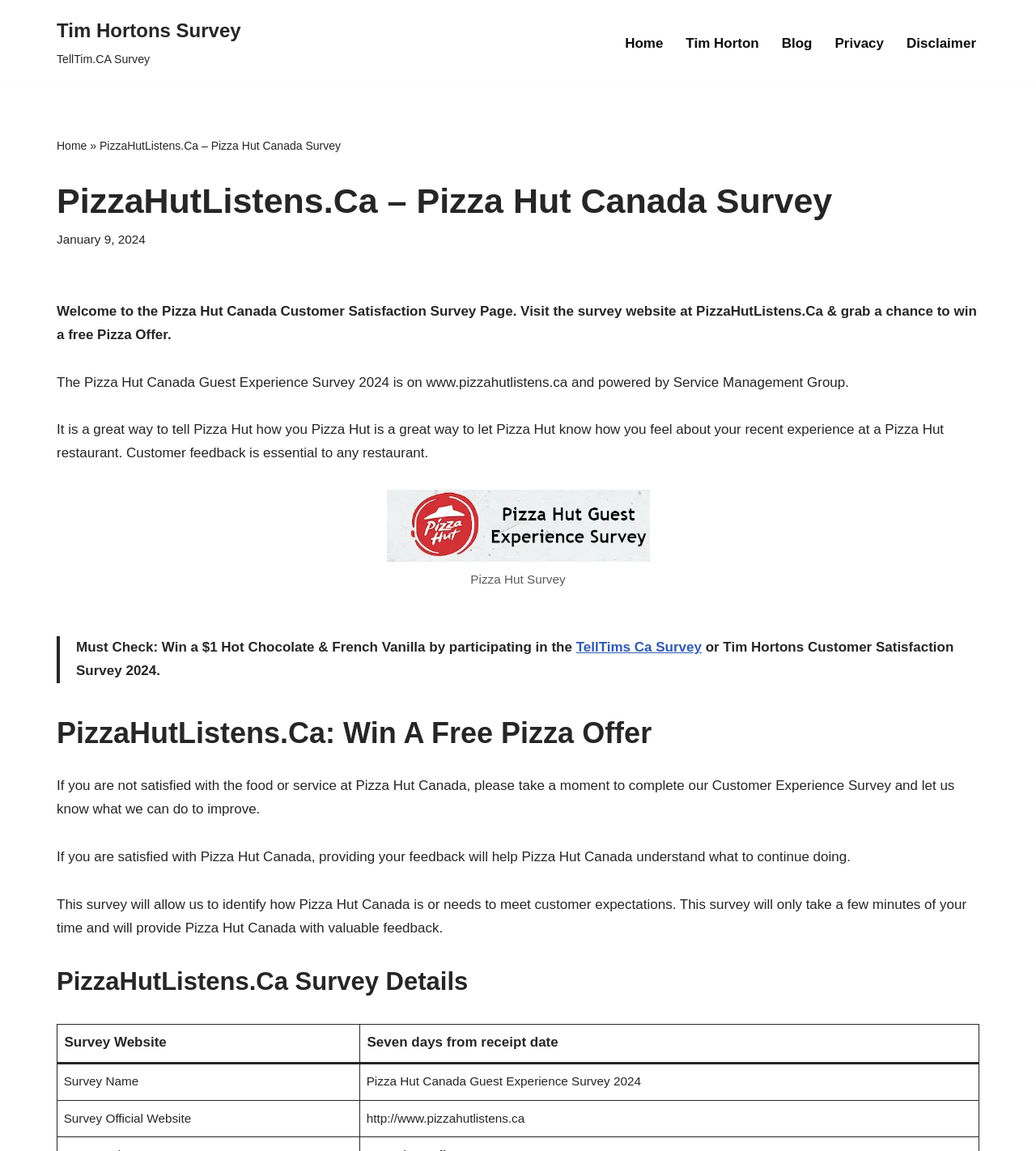Please determine the bounding box coordinates of the clickable area required to carry out the following instruction: "Click on the 'Home' link". The coordinates must be four float numbers between 0 and 1, represented as [left, top, right, bottom].

[0.603, 0.027, 0.64, 0.047]